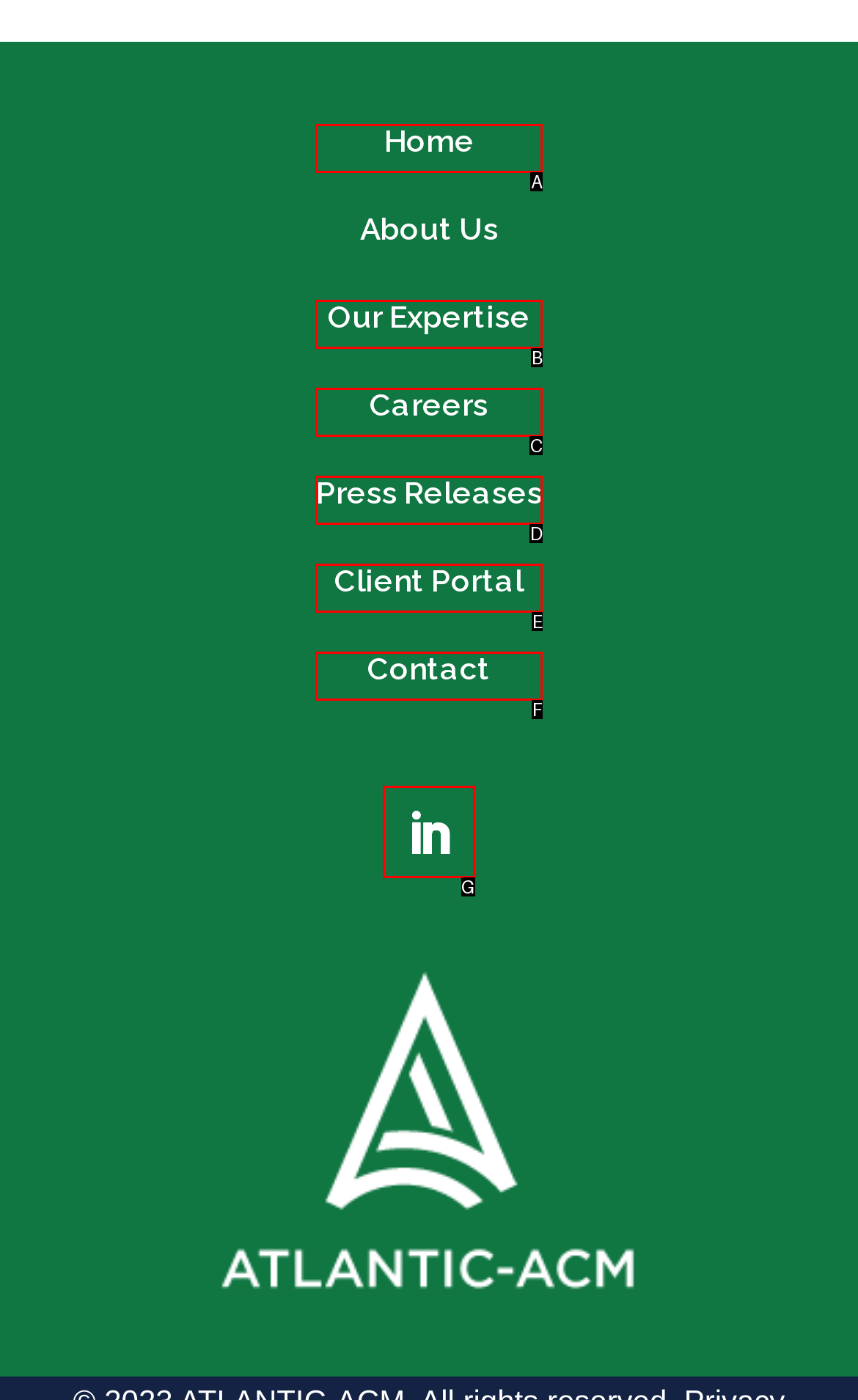Find the HTML element that matches the description: Follow
Respond with the corresponding letter from the choices provided.

G